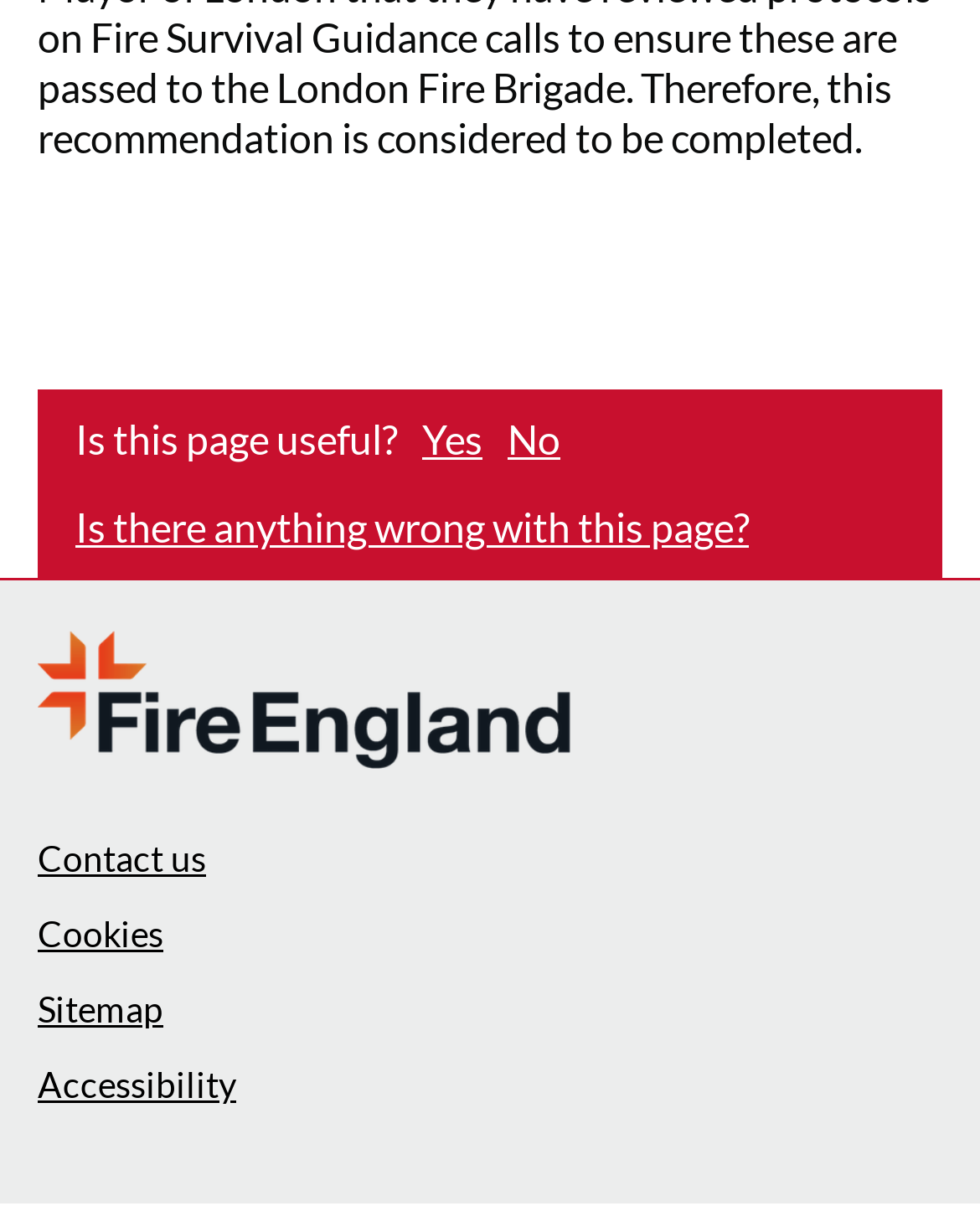Please indicate the bounding box coordinates for the clickable area to complete the following task: "Click yes this page is useful". The coordinates should be specified as four float numbers between 0 and 1, i.e., [left, top, right, bottom].

[0.431, 0.344, 0.492, 0.386]